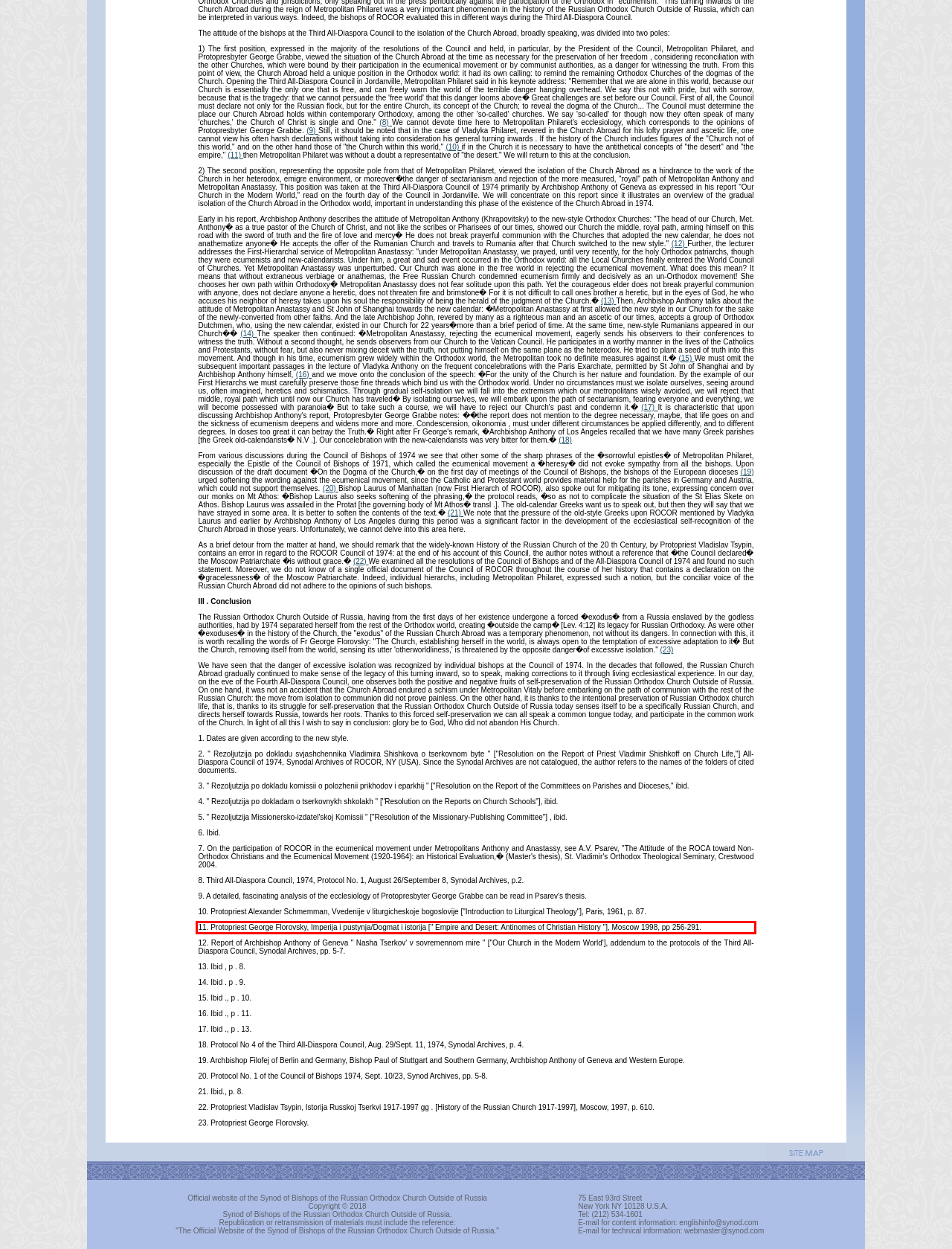Given the screenshot of a webpage, identify the red rectangle bounding box and recognize the text content inside it, generating the extracted text.

11. Protopriest George Florovsky, Imperija i pustynja/Dogmat i istorija [" Empire and Desert: Antinomes of Christian History "], Moscow 1998, pp 256-291.